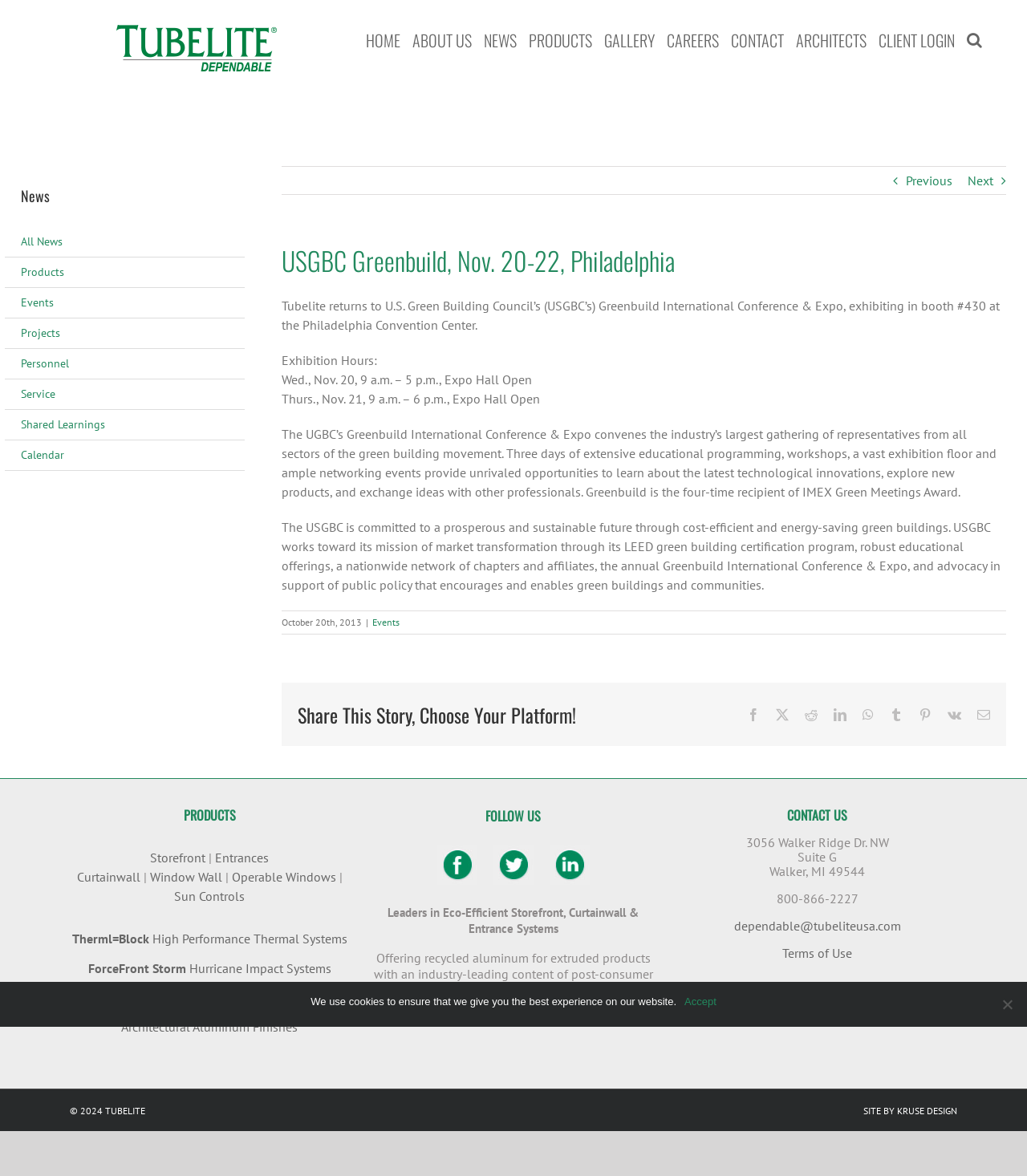Identify the bounding box for the UI element that is described as follows: "Architectural Aluminum Finishes".

[0.118, 0.866, 0.29, 0.88]